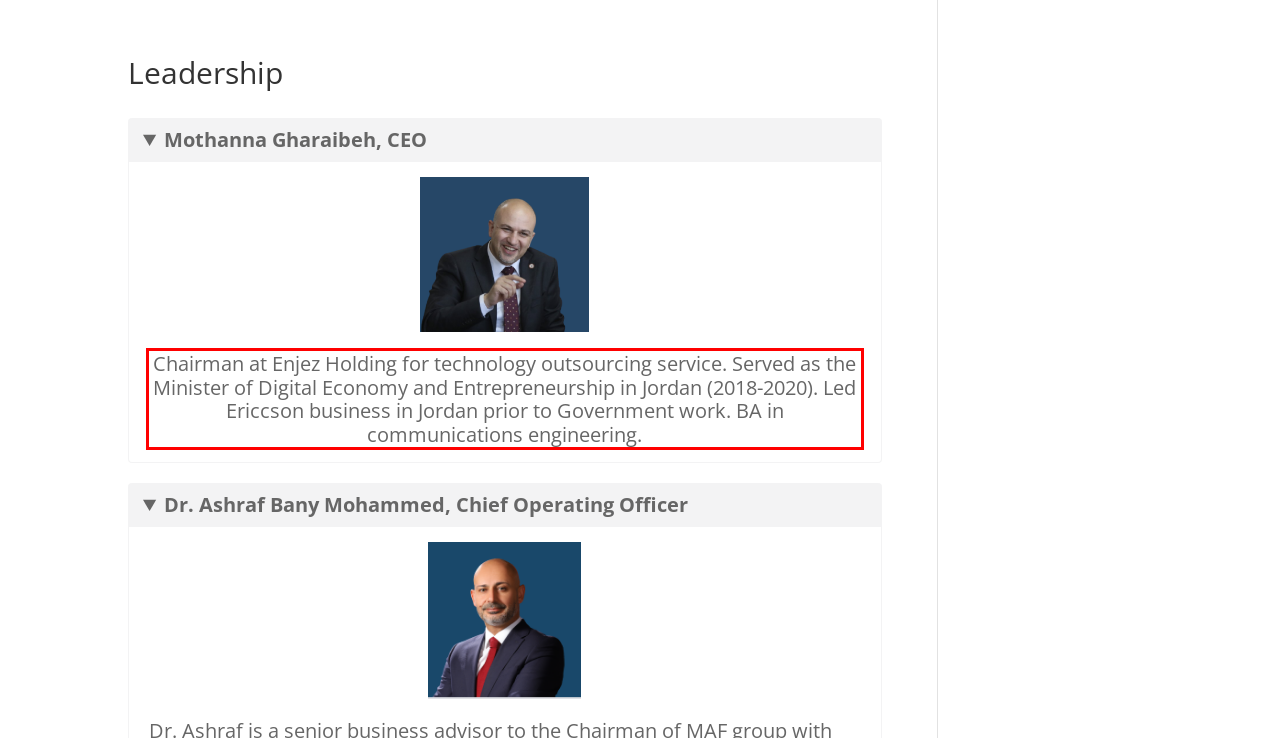Identify the text inside the red bounding box on the provided webpage screenshot by performing OCR.

Chairman at Enjez Holding for technology outsourcing service. Served as the Minister of Digital Economy and Entrepreneurship in Jordan (2018-2020). Led Ericcson business in Jordan prior to Government work. BA in communications engineering.